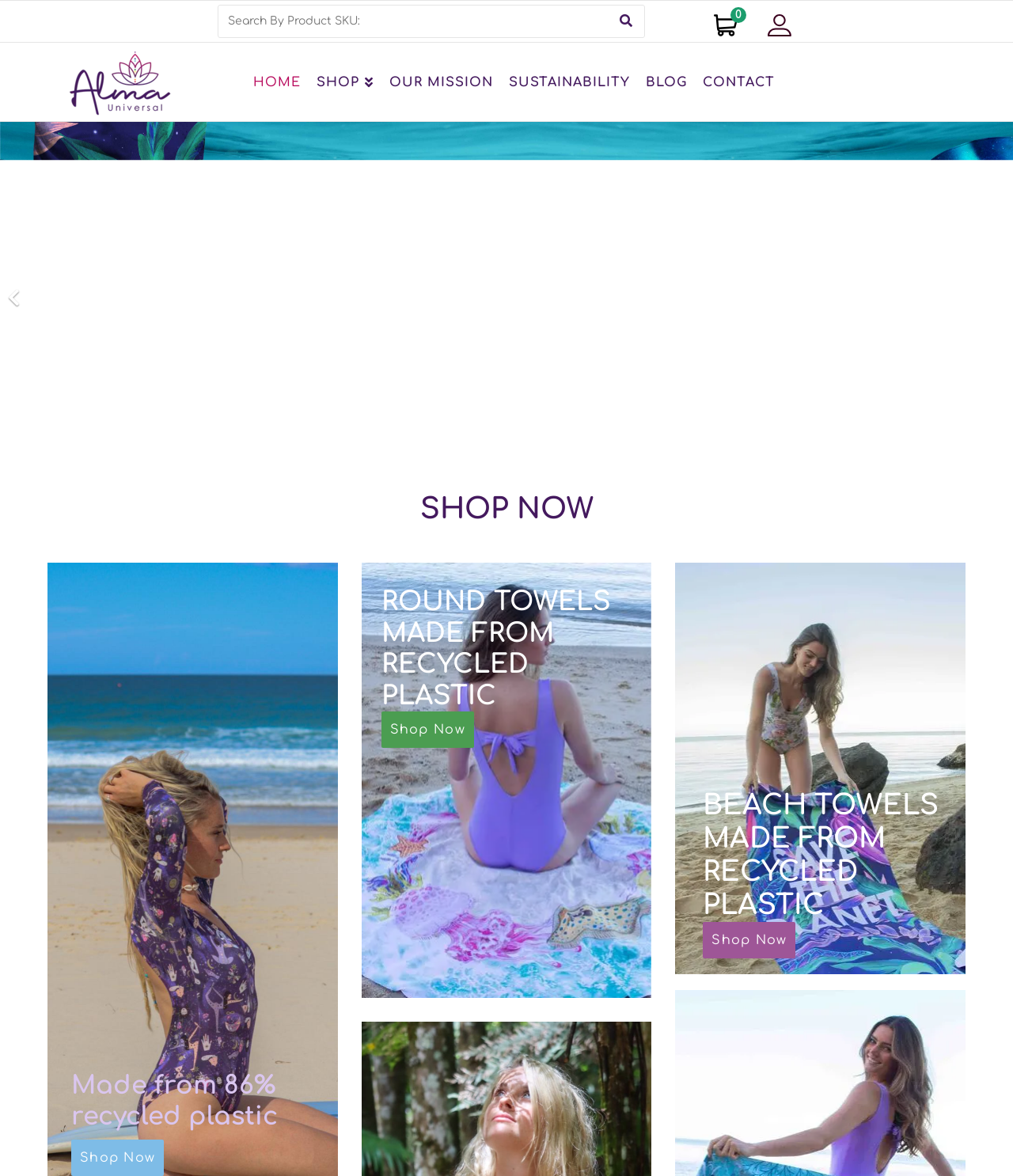Can you pinpoint the bounding box coordinates for the clickable element required for this instruction: "Call the phone number"? The coordinates should be four float numbers between 0 and 1, i.e., [left, top, right, bottom].

None